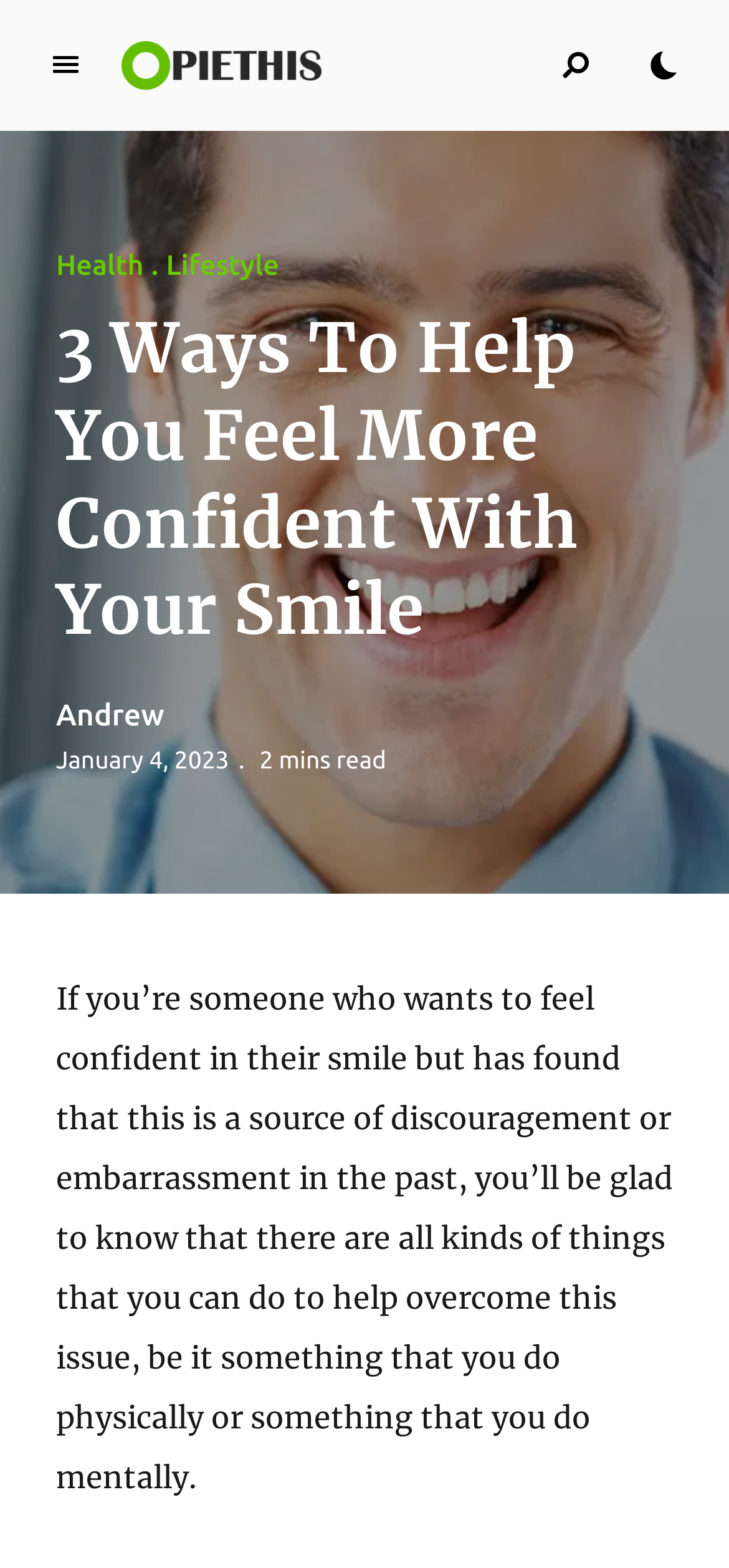What is the date of the article?
Please respond to the question with a detailed and informative answer.

The date of the article is mentioned below the article title, which is 'January 4, 2023'.